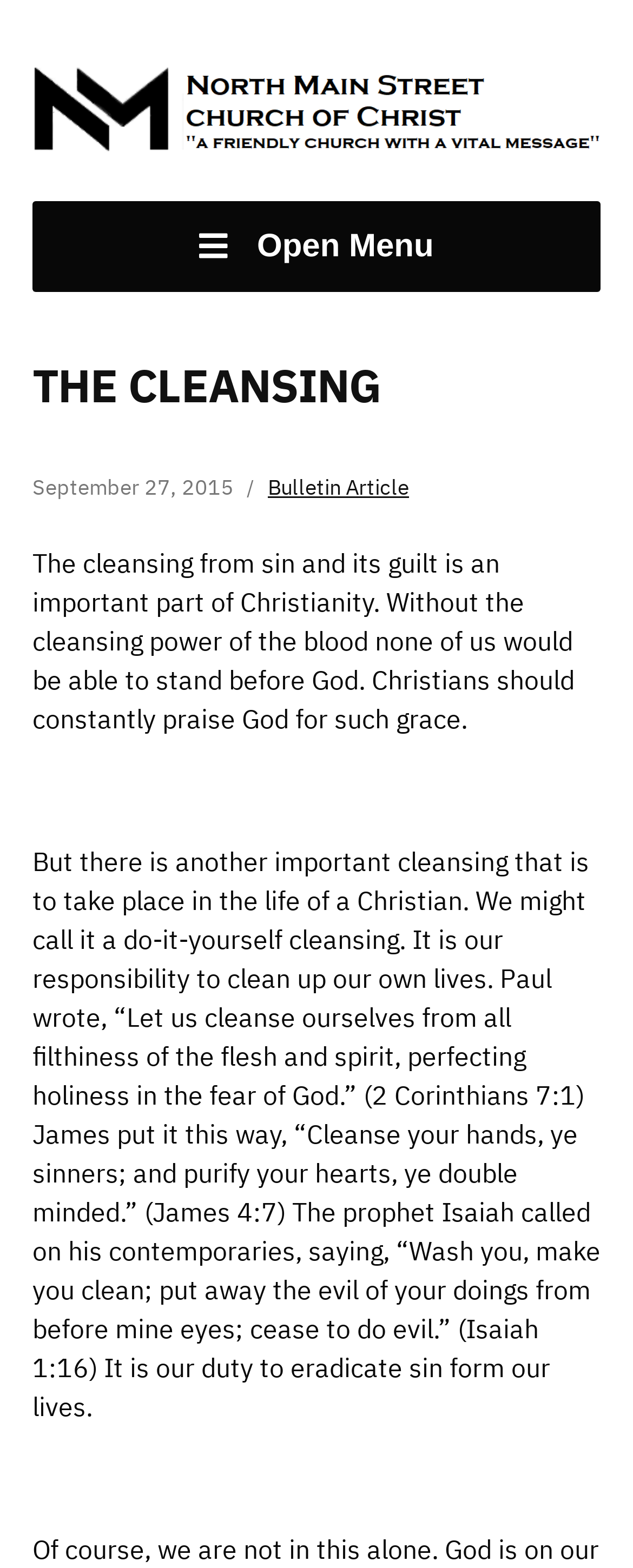Refer to the image and answer the question with as much detail as possible: What is the date mentioned in the article?

The date mentioned in the article is September 27, 2015, which is displayed in the time element on the webpage.